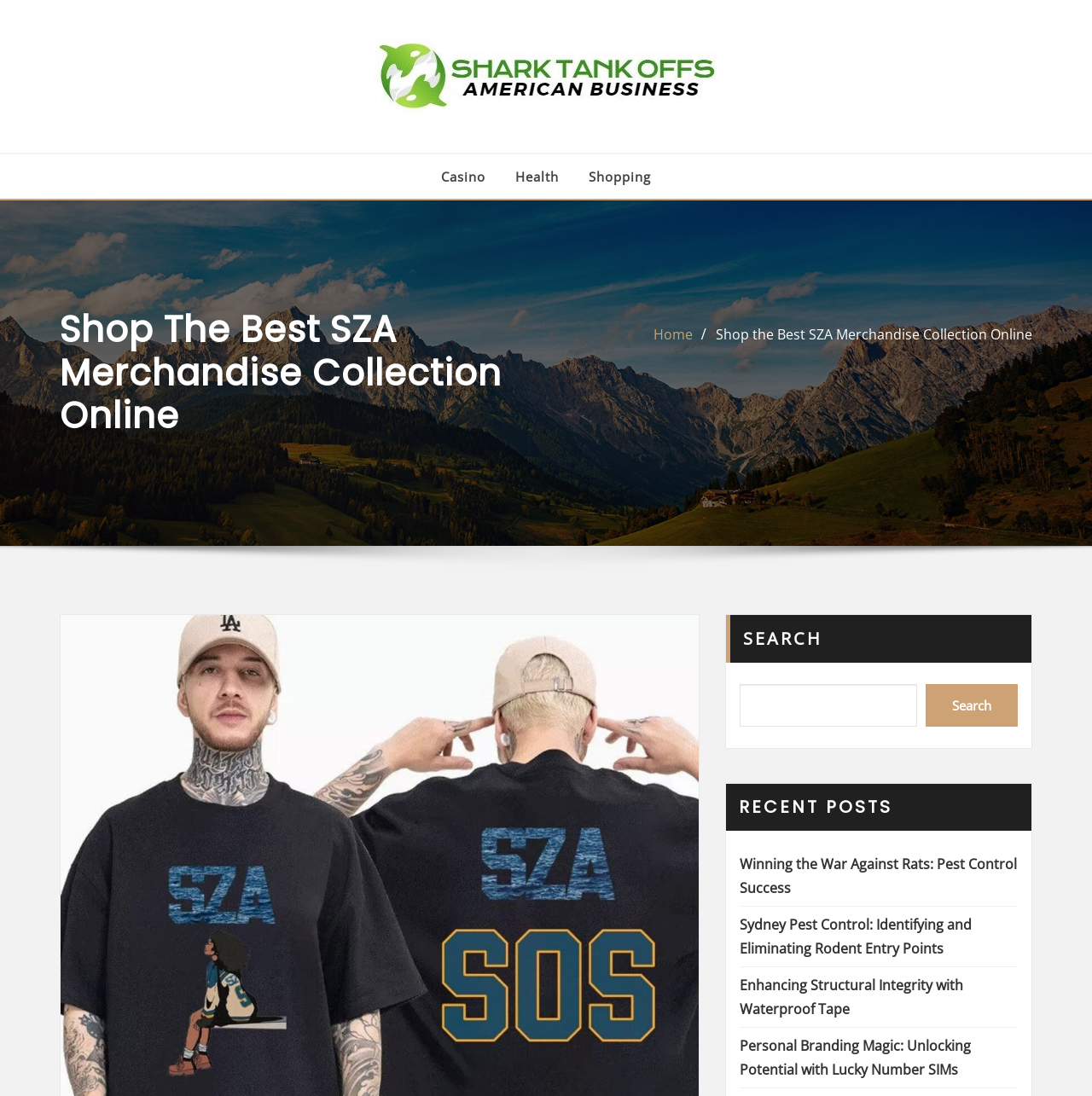Extract the bounding box coordinates for the UI element described by the text: "Shopping". The coordinates should be in the form of [left, top, right, bottom] with values between 0 and 1.

[0.539, 0.151, 0.596, 0.171]